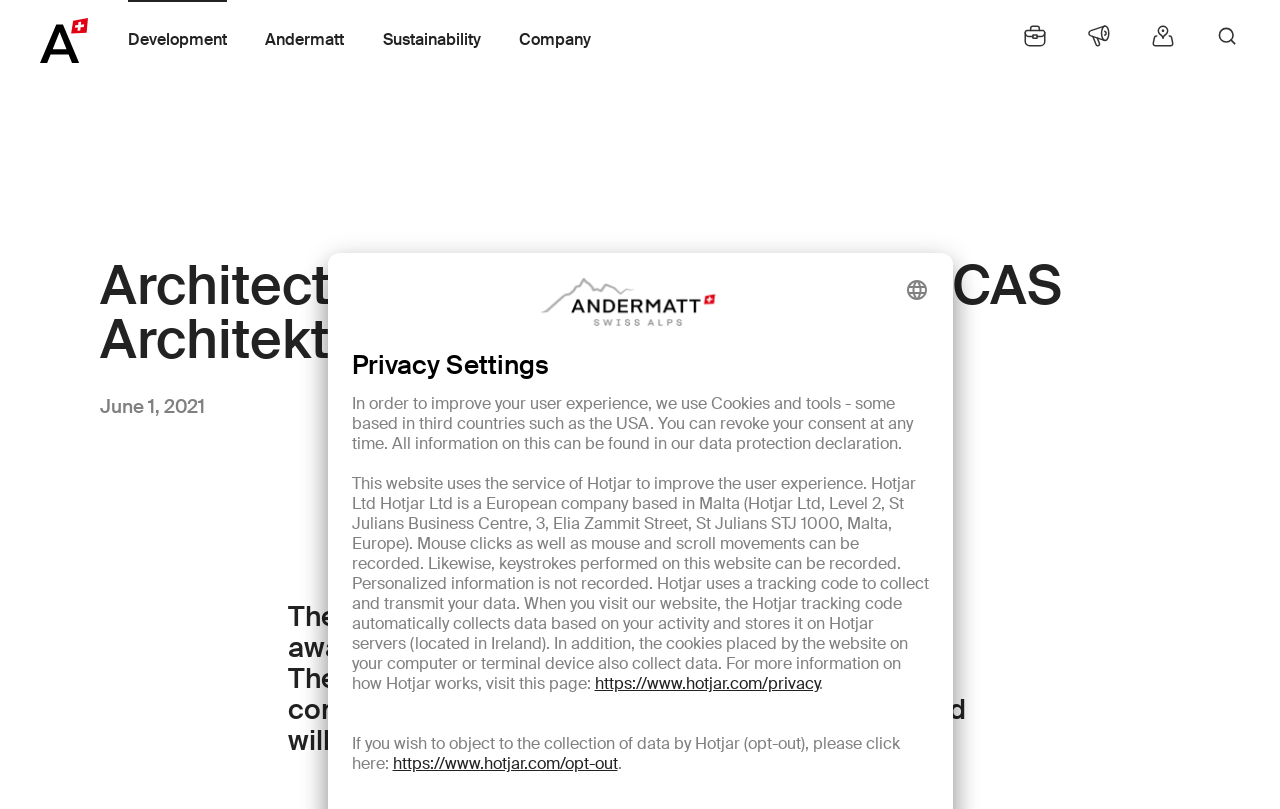Can you locate the main headline on this webpage and provide its text content?

Architectural contract awarded to CAS Architektur AG, Altdorf